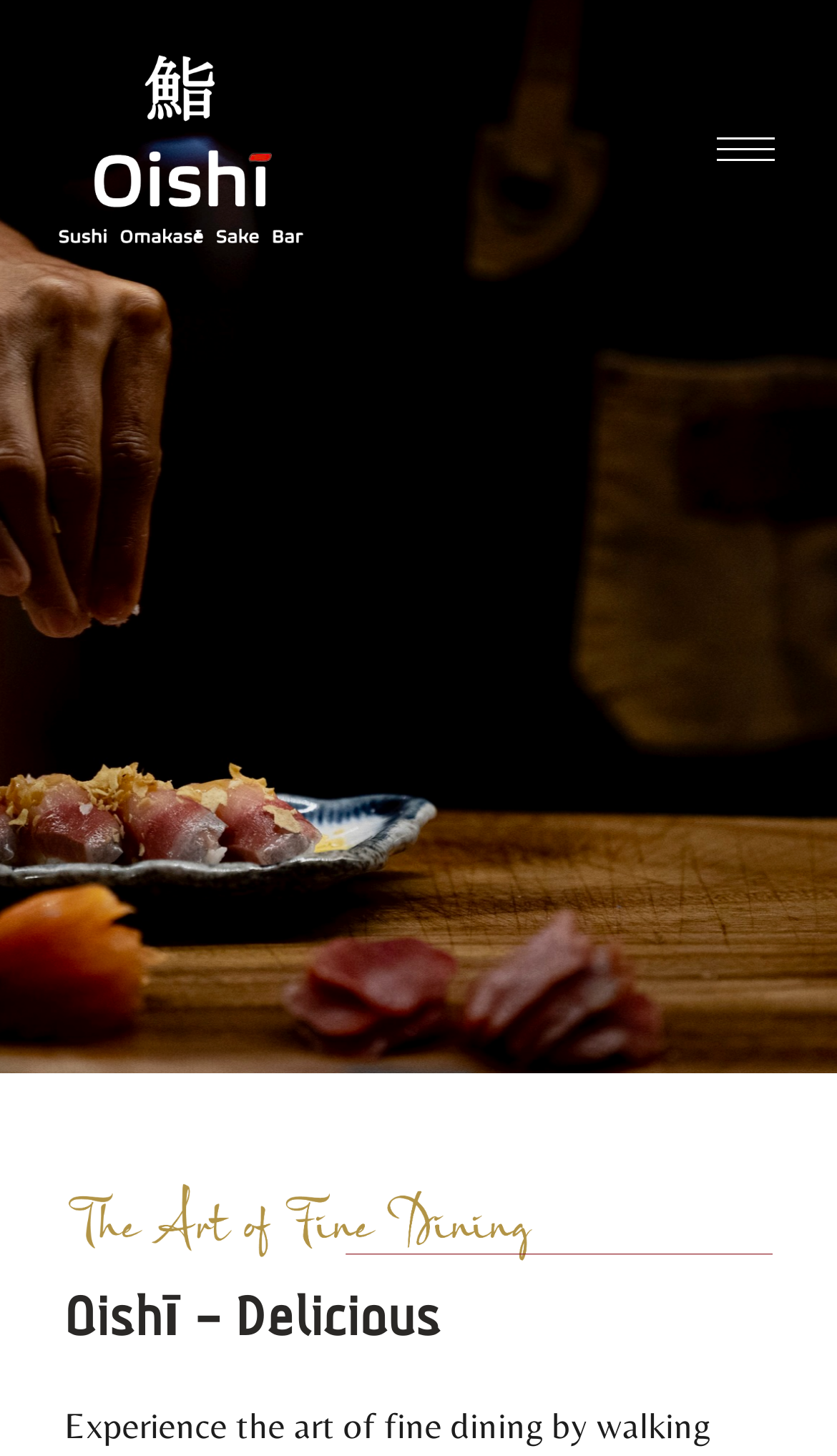Answer this question using a single word or a brief phrase:
What is the name of the restaurant?

Oishi